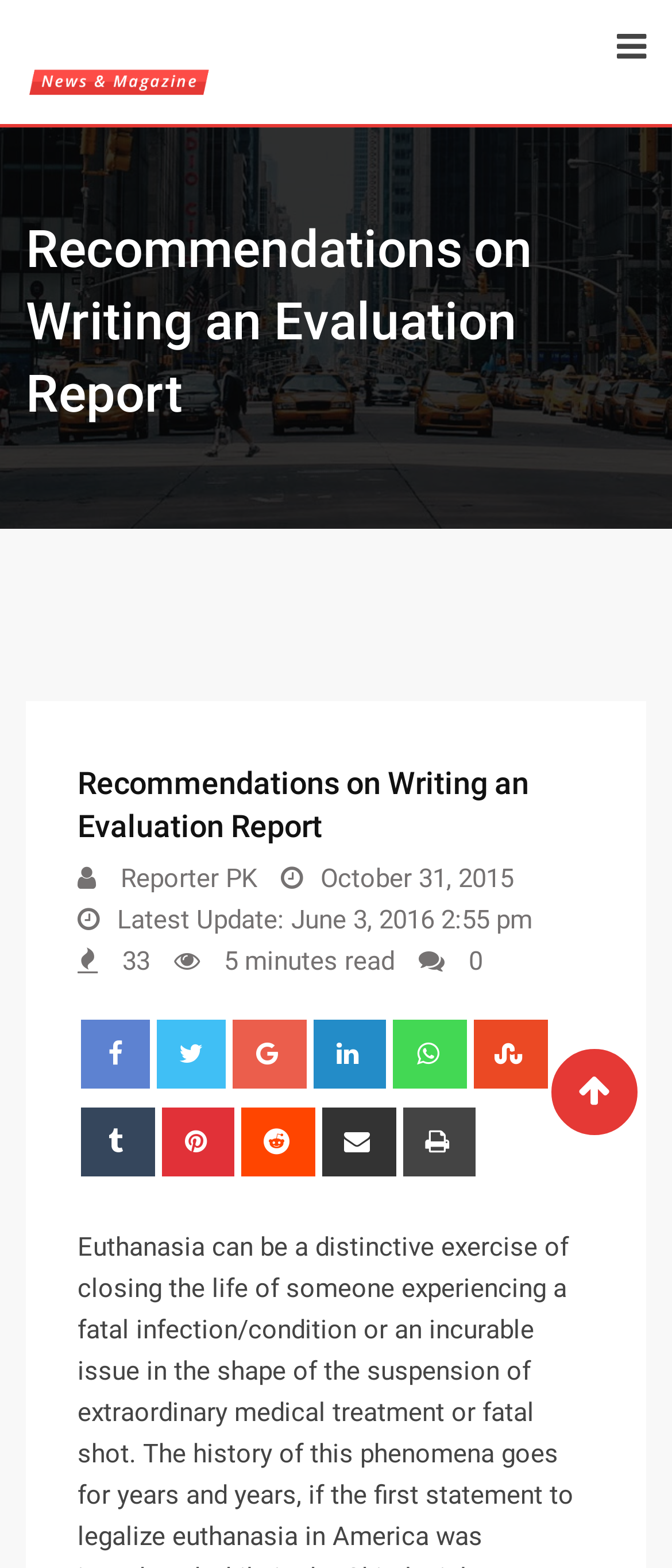Summarize the webpage in an elaborate manner.

The webpage is about "Recommendations on Writing an Evaluation Report" and is provided by Reporter PK. At the top-left corner, there is a link and an image, both labeled as "Reporter PK". Below this, there is a main heading with the same title as the webpage. 

Further down, there is another heading with the same title, followed by a link to "Reporter PK" and some static text indicating the date "October 31, 2015" and the latest update "June 3, 2016 2:55 pm". Next to these, there are some static text elements displaying "33", "5 minutes read", and "0". 

Below these elements, there are several social media links, including Facebook, Twitter, Google+, LinkedIn, Whatsapp, StumbleUpon, Tumblr, Pinterest, Reddit, and Email sharing options. These links are positioned in a row, with some of them aligned to the left and others to the right. 

At the bottom-right corner, there is another link with an icon. Overall, the webpage has a simple layout with a focus on the main heading and the social media links.